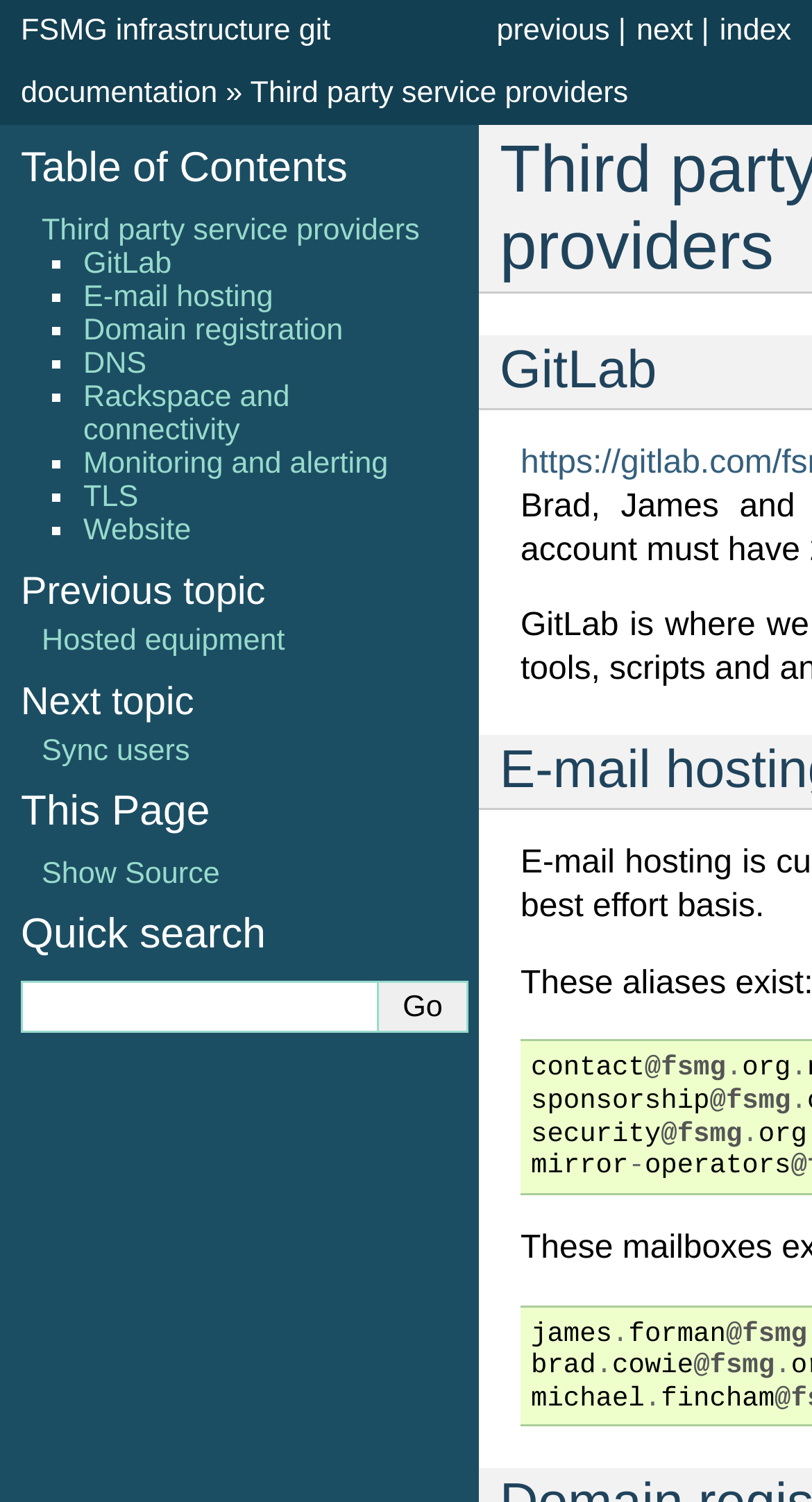Reply to the question with a single word or phrase:
How many third-party service providers are listed?

9